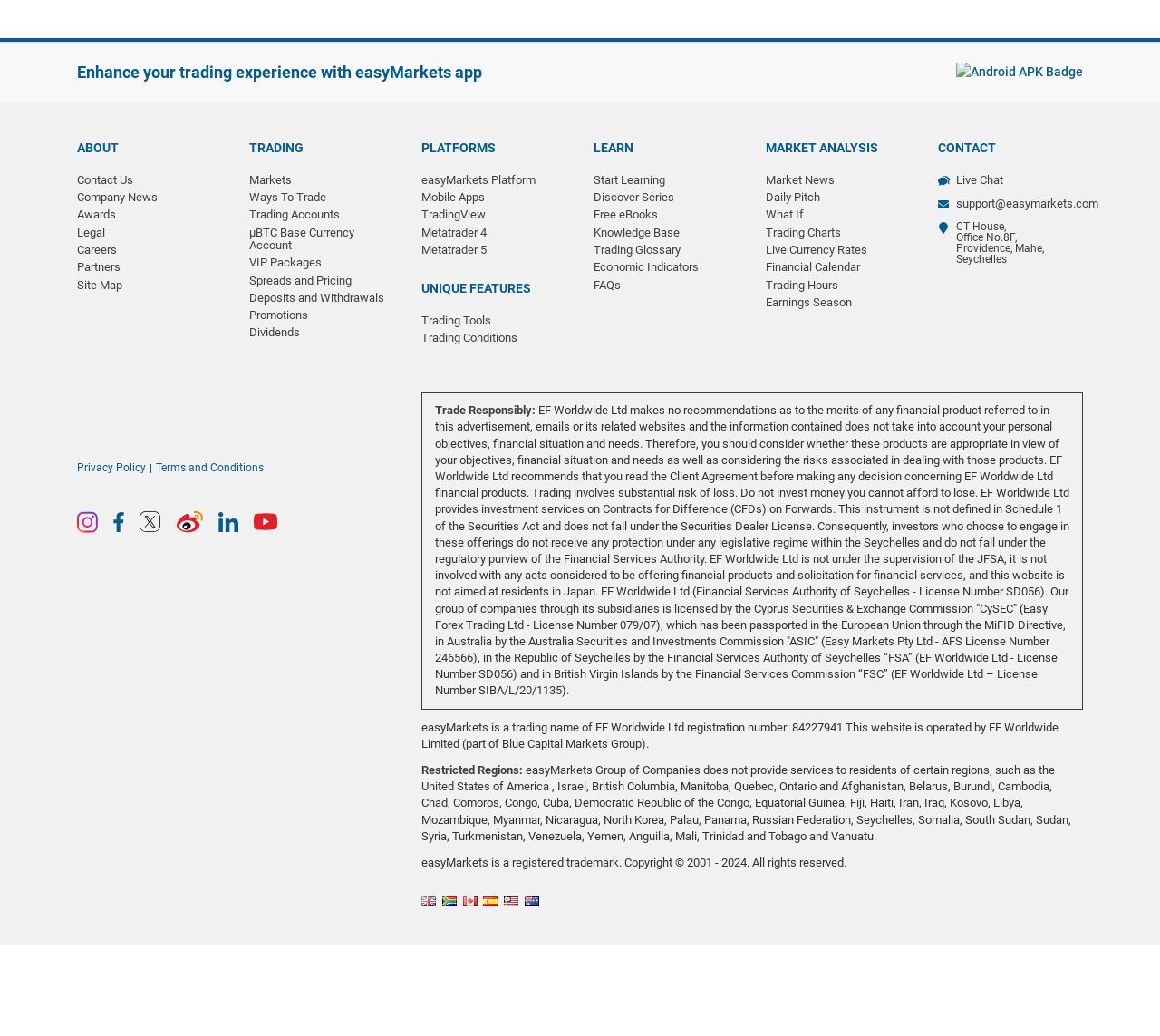Please locate the bounding box coordinates of the region I need to click to follow this instruction: "Contact the support team".

[0.824, 0.168, 0.865, 0.181]